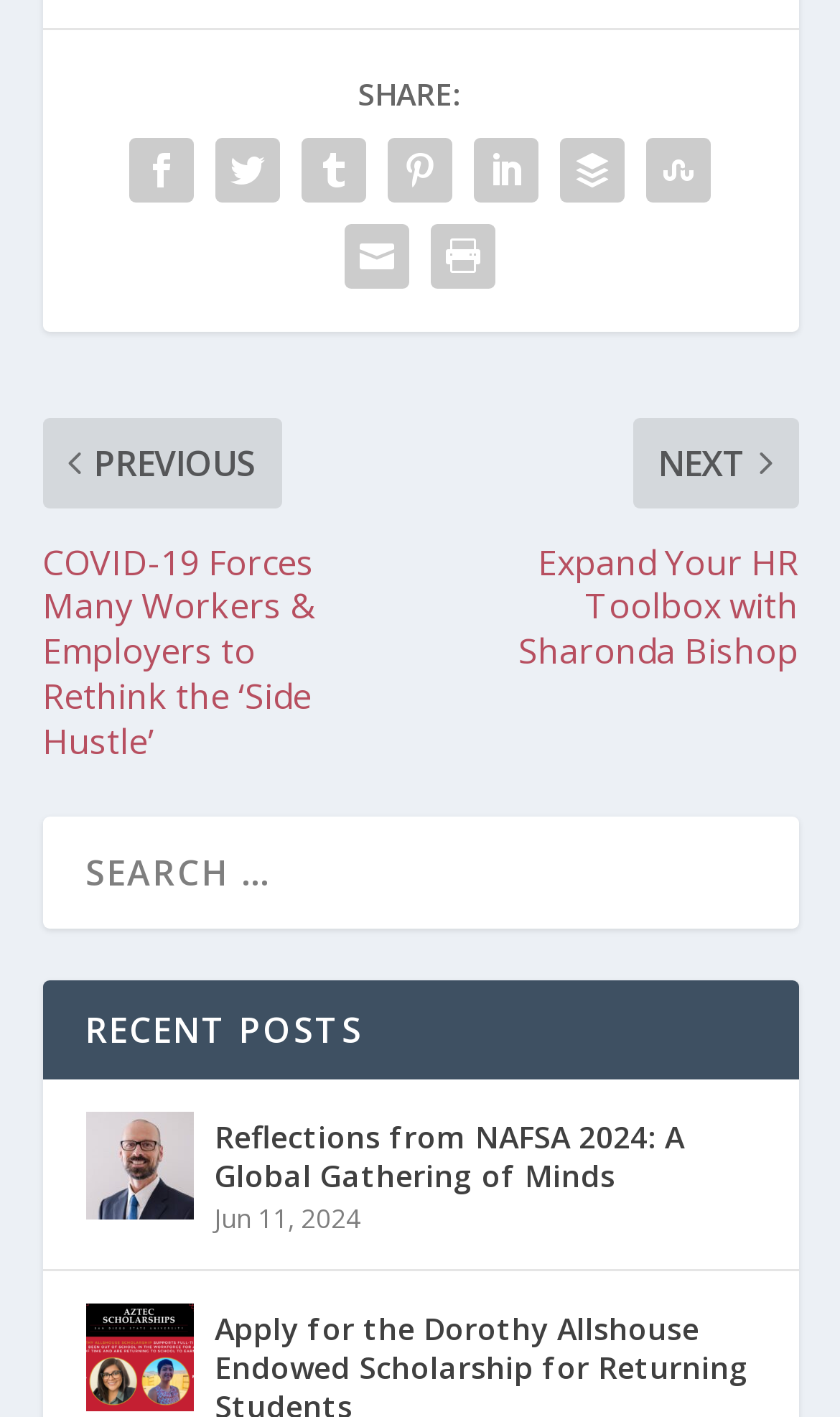Please locate the bounding box coordinates of the element that needs to be clicked to achieve the following instruction: "Quote a post". The coordinates should be four float numbers between 0 and 1, i.e., [left, top, right, bottom].

None